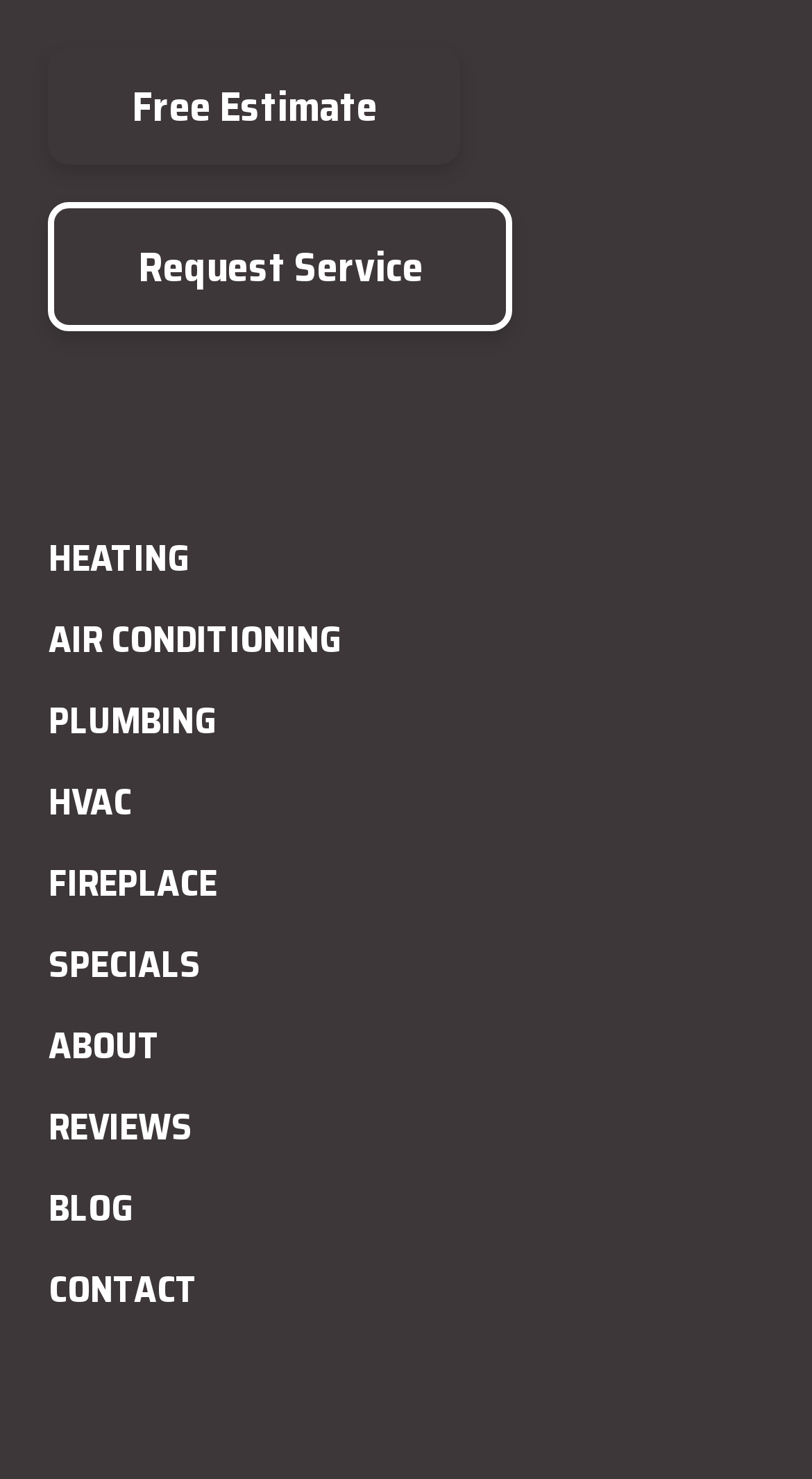Determine the bounding box coordinates of the region I should click to achieve the following instruction: "Get a free estimate". Ensure the bounding box coordinates are four float numbers between 0 and 1, i.e., [left, top, right, bottom].

[0.06, 0.033, 0.568, 0.112]